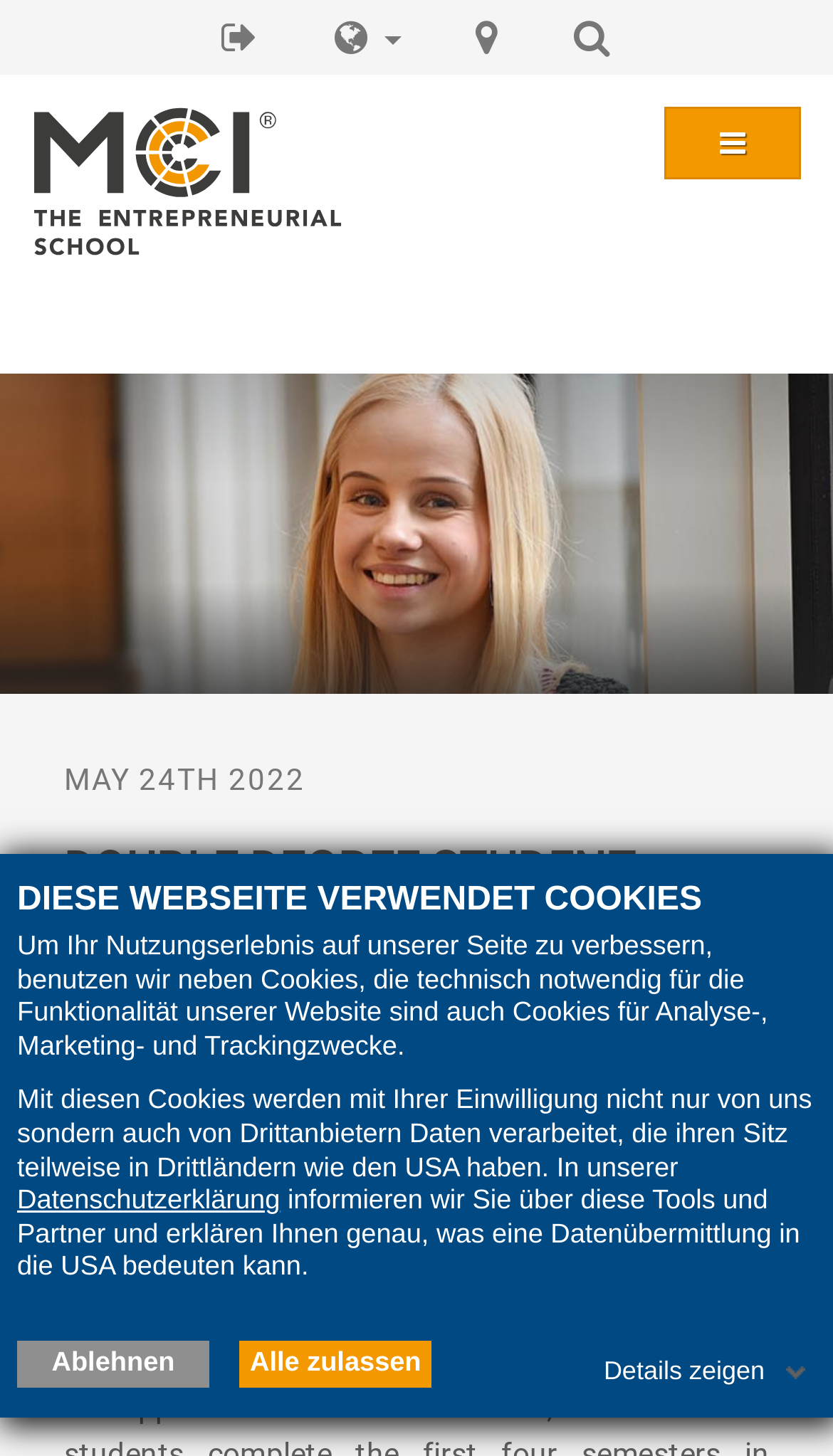What is the field of study of the student?
Refer to the image and provide a one-word or short phrase answer.

Environmental, Process and Energy Engineering